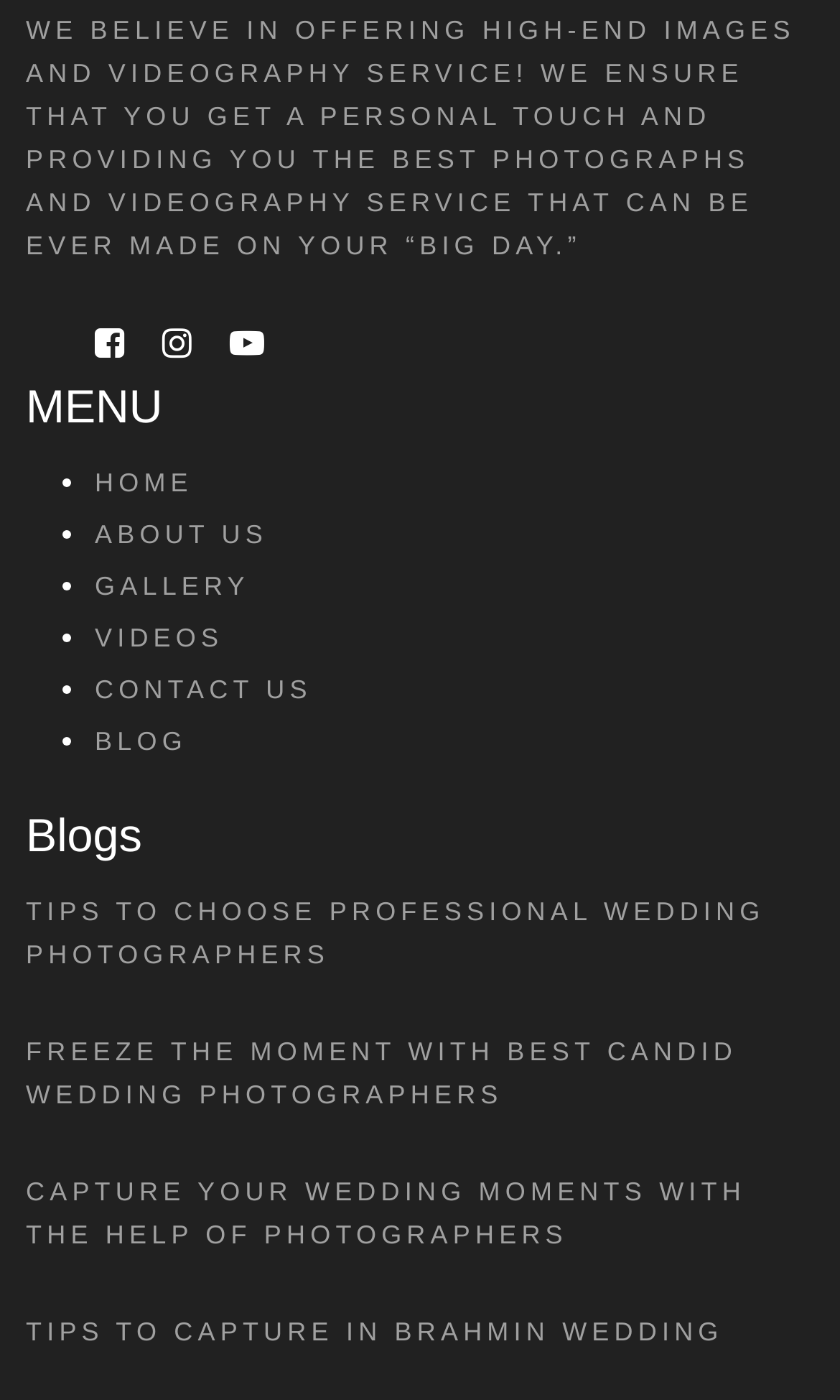Locate the bounding box coordinates of the clickable element to fulfill the following instruction: "Click on HOME". Provide the coordinates as four float numbers between 0 and 1 in the format [left, top, right, bottom].

[0.113, 0.334, 0.23, 0.355]